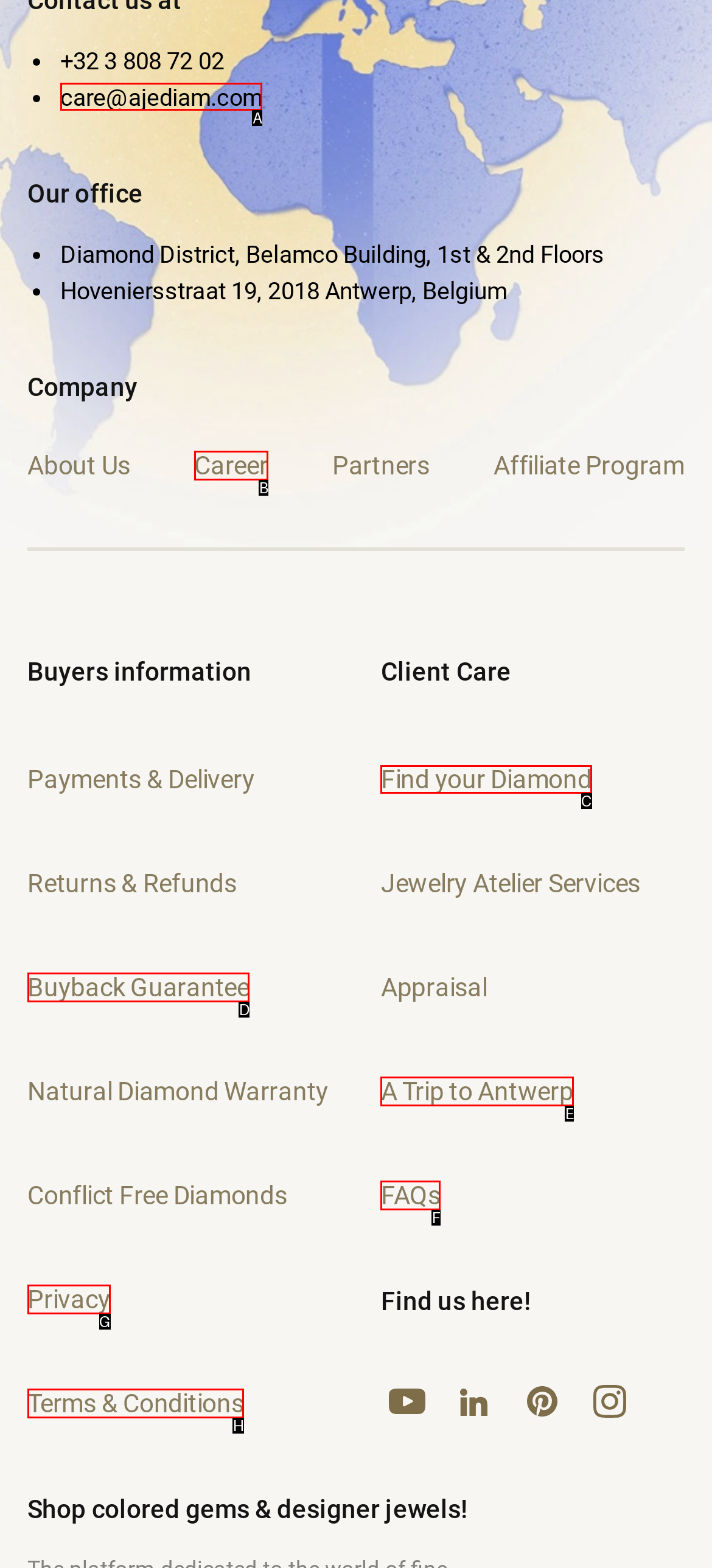Tell me the letter of the correct UI element to click for this instruction: Find your Diamond. Answer with the letter only.

C